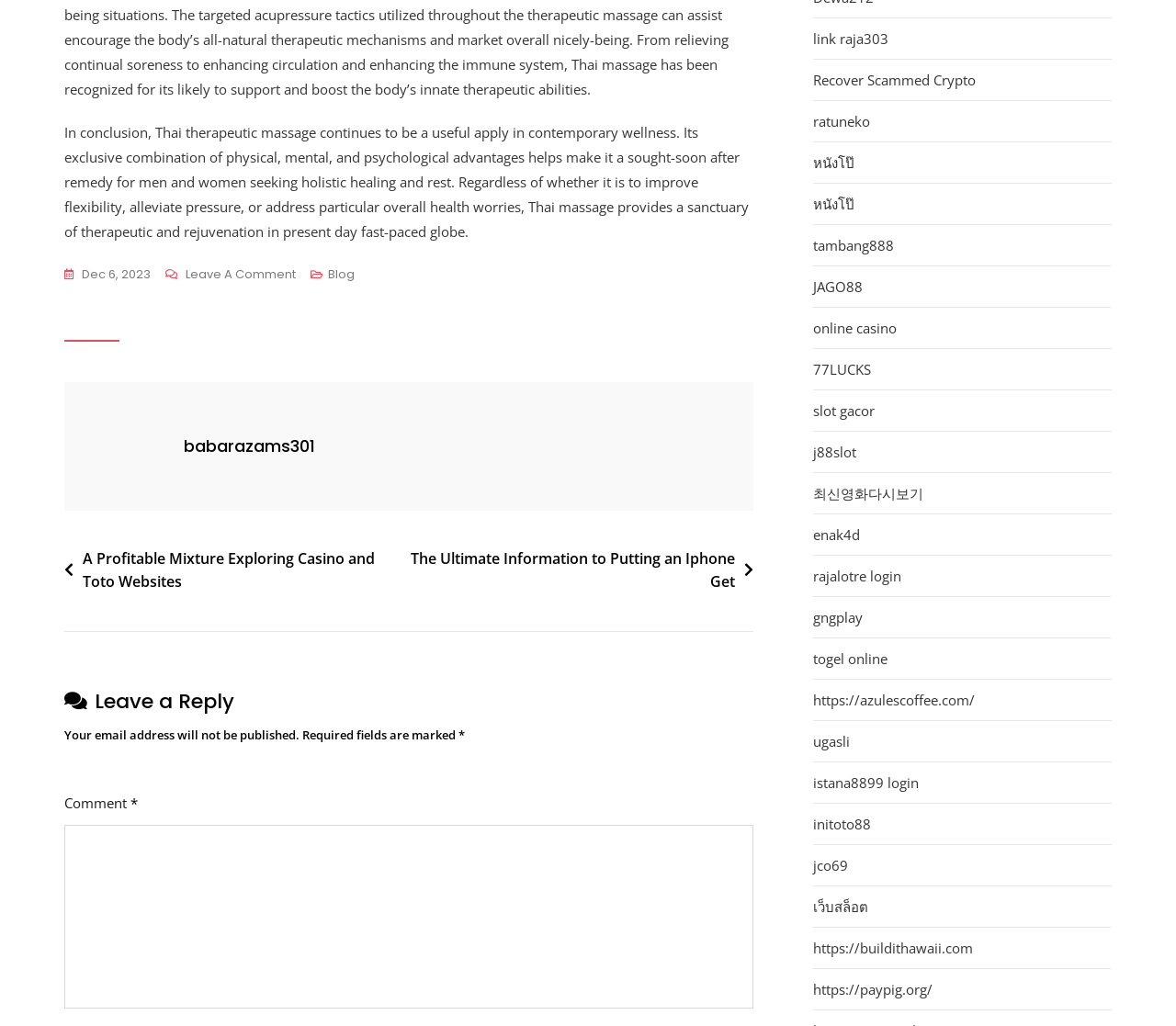Identify the bounding box of the HTML element described as: "Dec 6, 2023".

[0.055, 0.256, 0.128, 0.279]